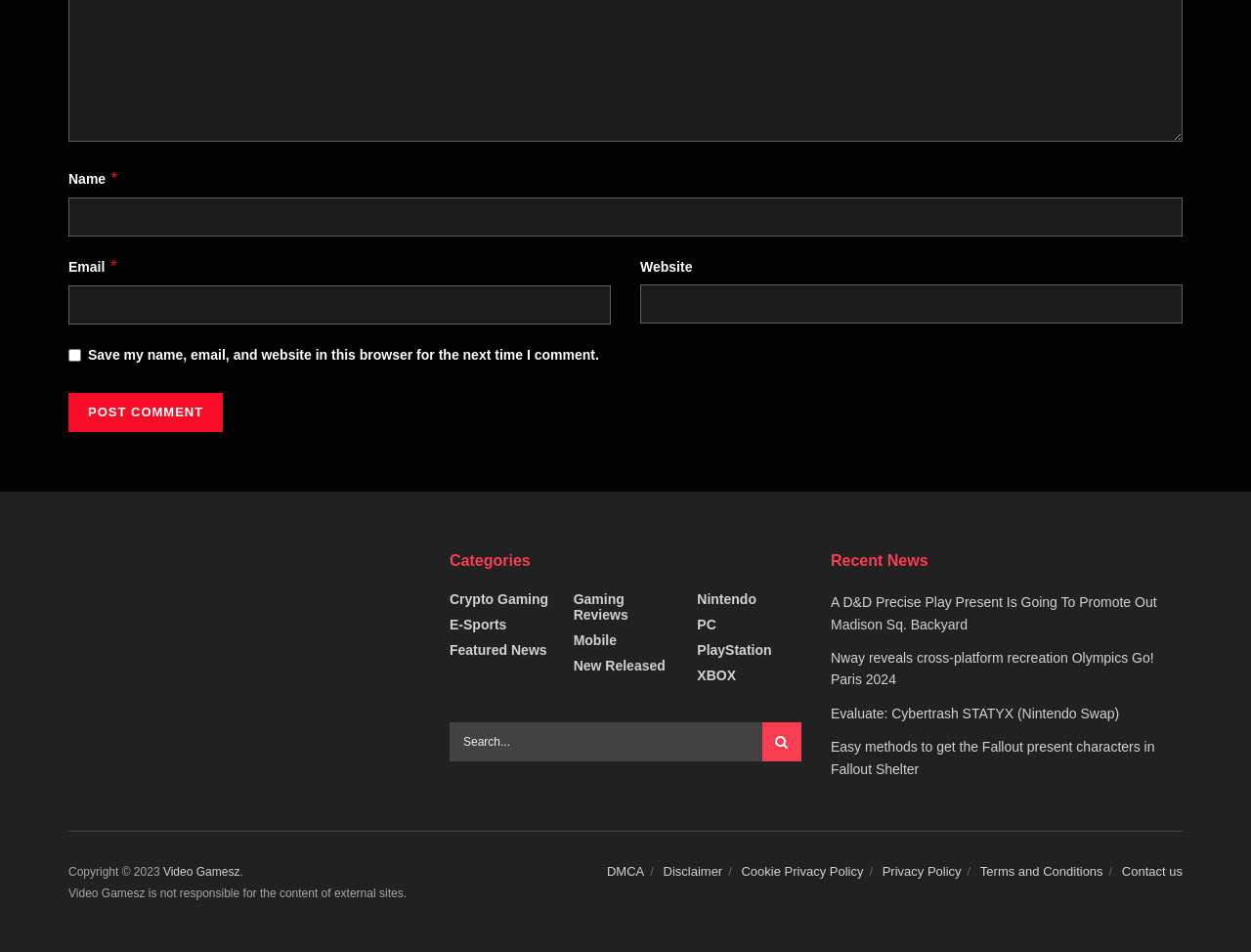Please answer the following question as detailed as possible based on the image: 
What is the purpose of the checkbox?

The checkbox is located below the 'Website' textbox and has a label 'Save my name, email, and website in this browser for the next time I comment.' This suggests that its purpose is to save the user's comment information for future use.